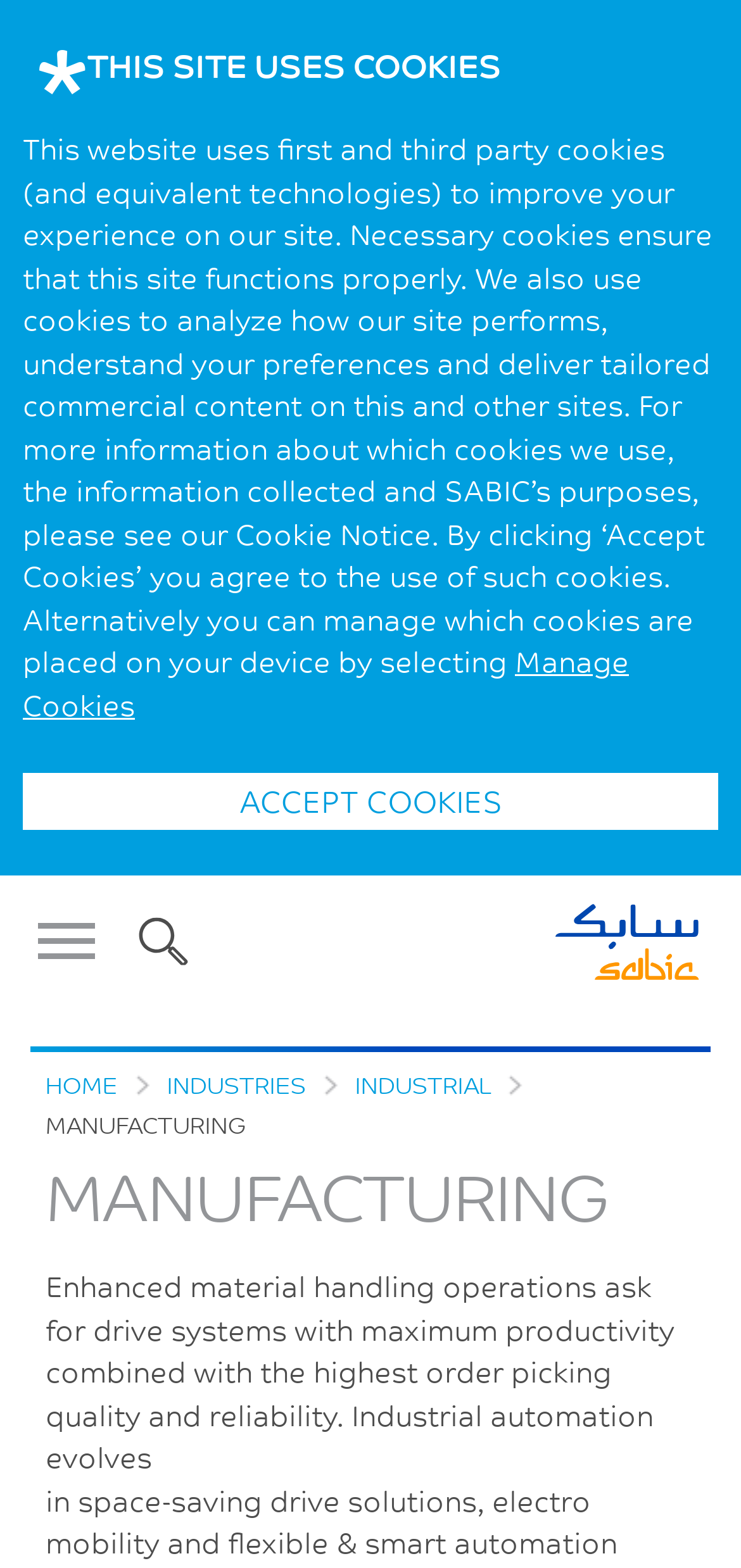Please answer the following question using a single word or phrase: 
What is the company name in the logo?

SABIC